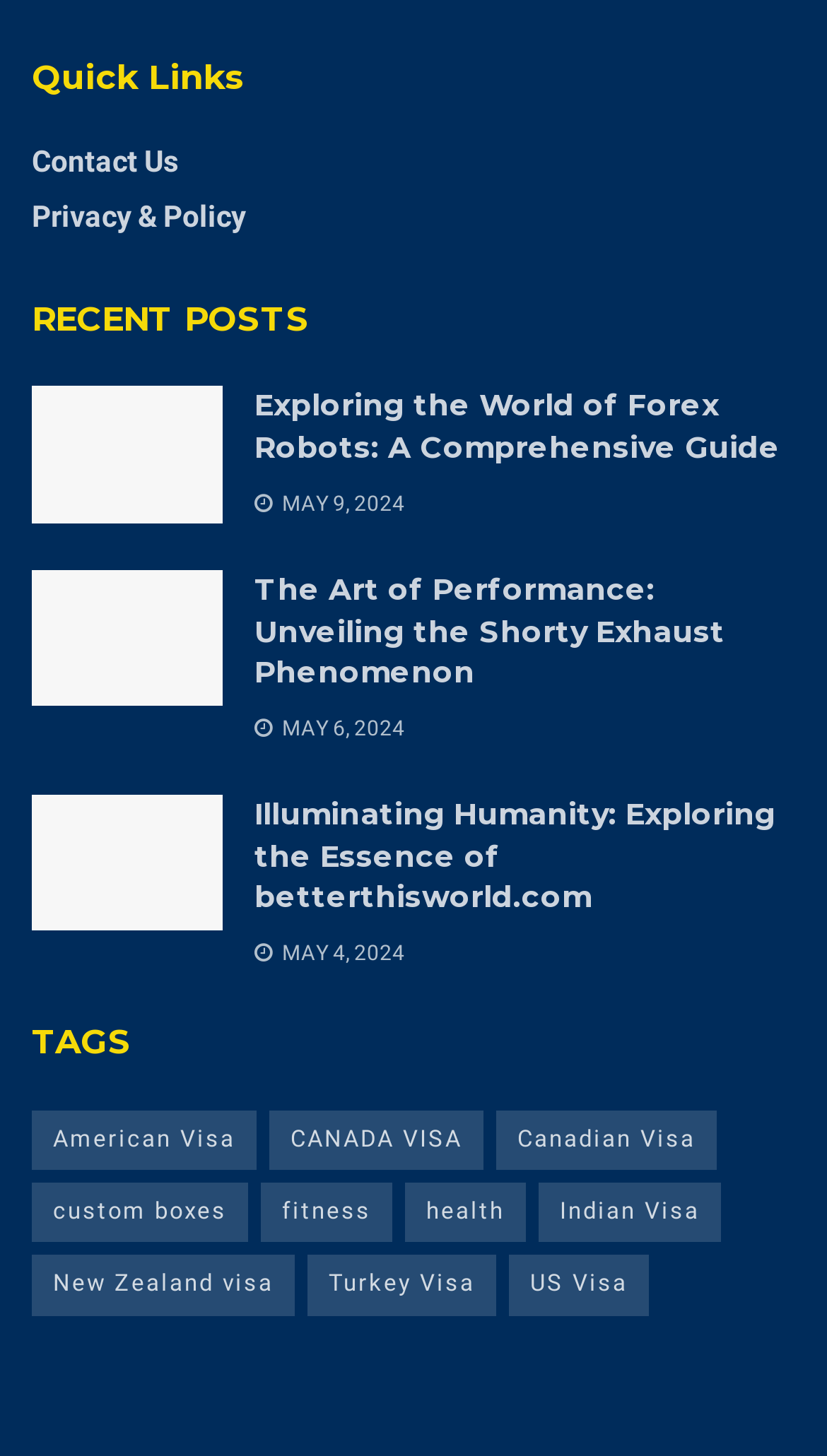Highlight the bounding box coordinates of the region I should click on to meet the following instruction: "Learn about Illuminating Humanity".

[0.308, 0.546, 0.962, 0.632]